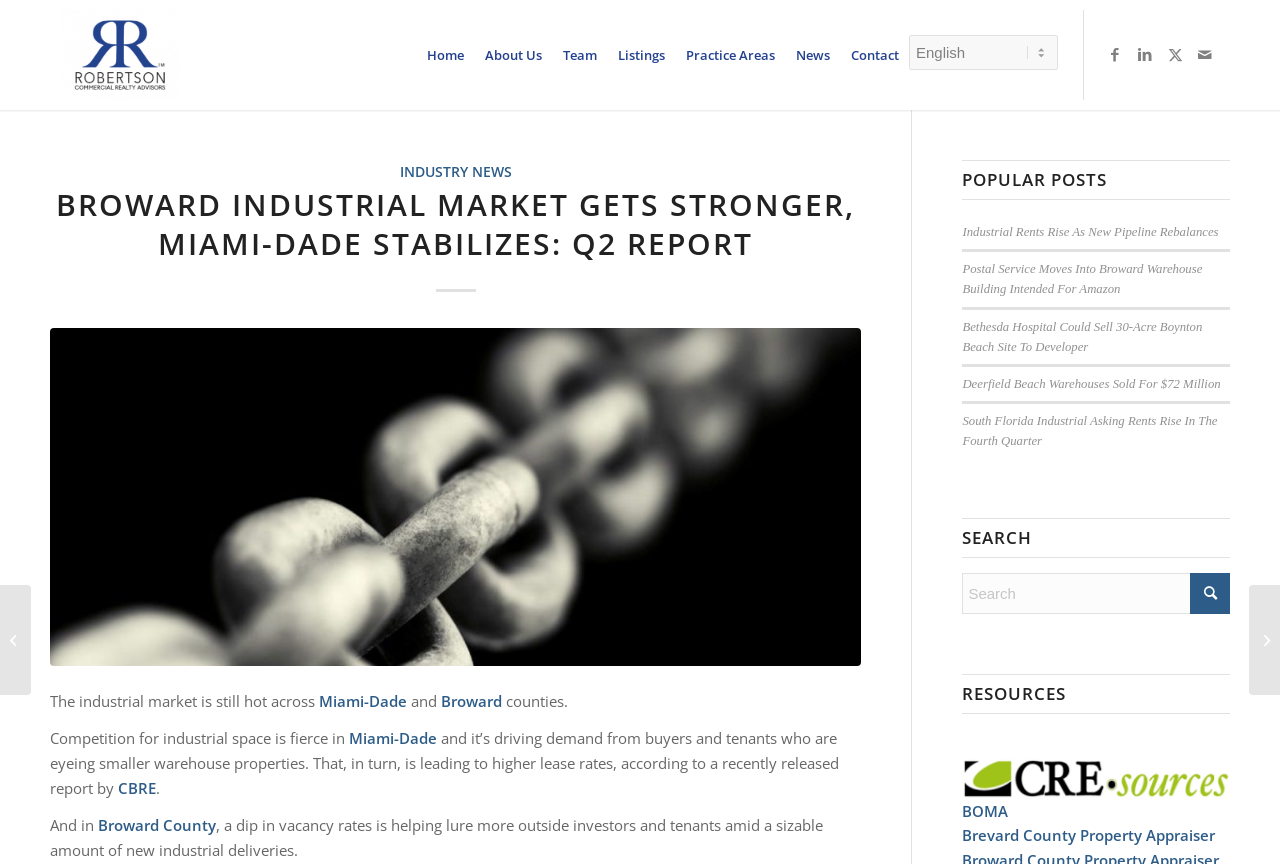What is the topic of the latest article?
Using the image provided, answer with just one word or phrase.

Industrial market